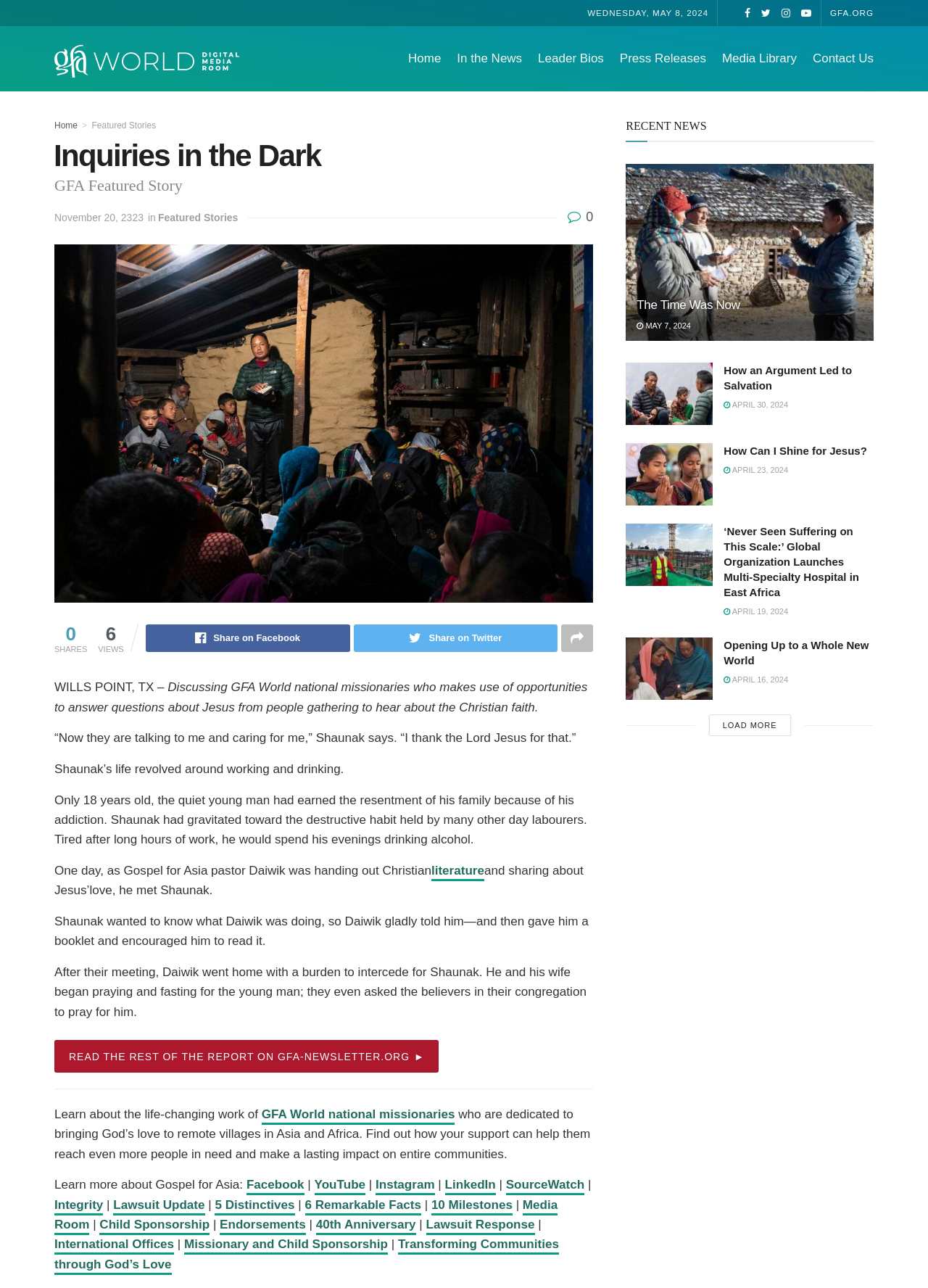Give the bounding box coordinates for this UI element: "Signal Modulation Format". The coordinates should be four float numbers between 0 and 1, arranged as [left, top, right, bottom].

None